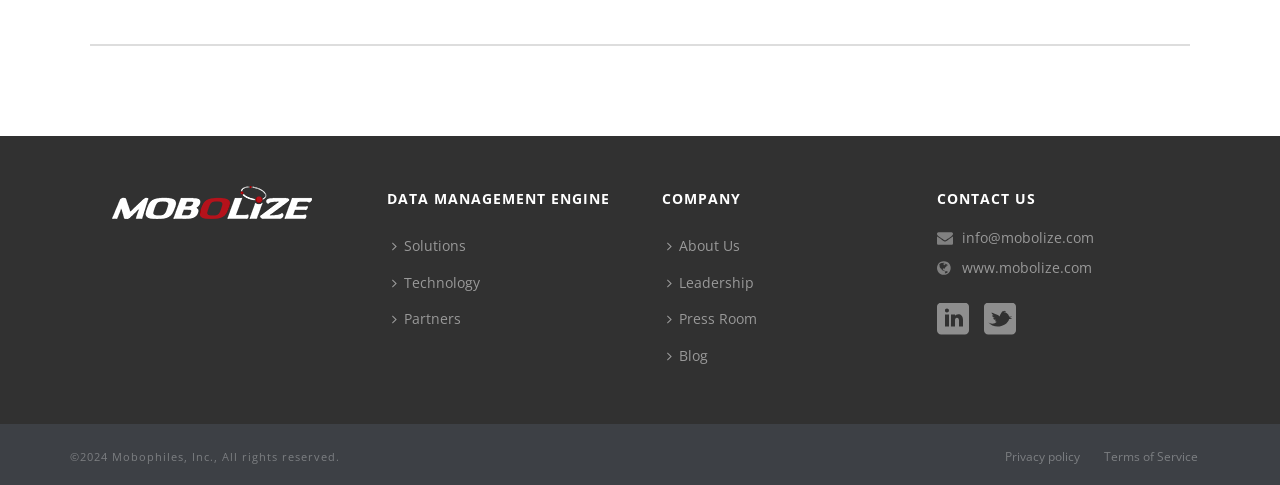What are the links available in the 'COMPANY' section?
Look at the screenshot and respond with one word or a short phrase.

About Us, Leadership, Press Room, Blog